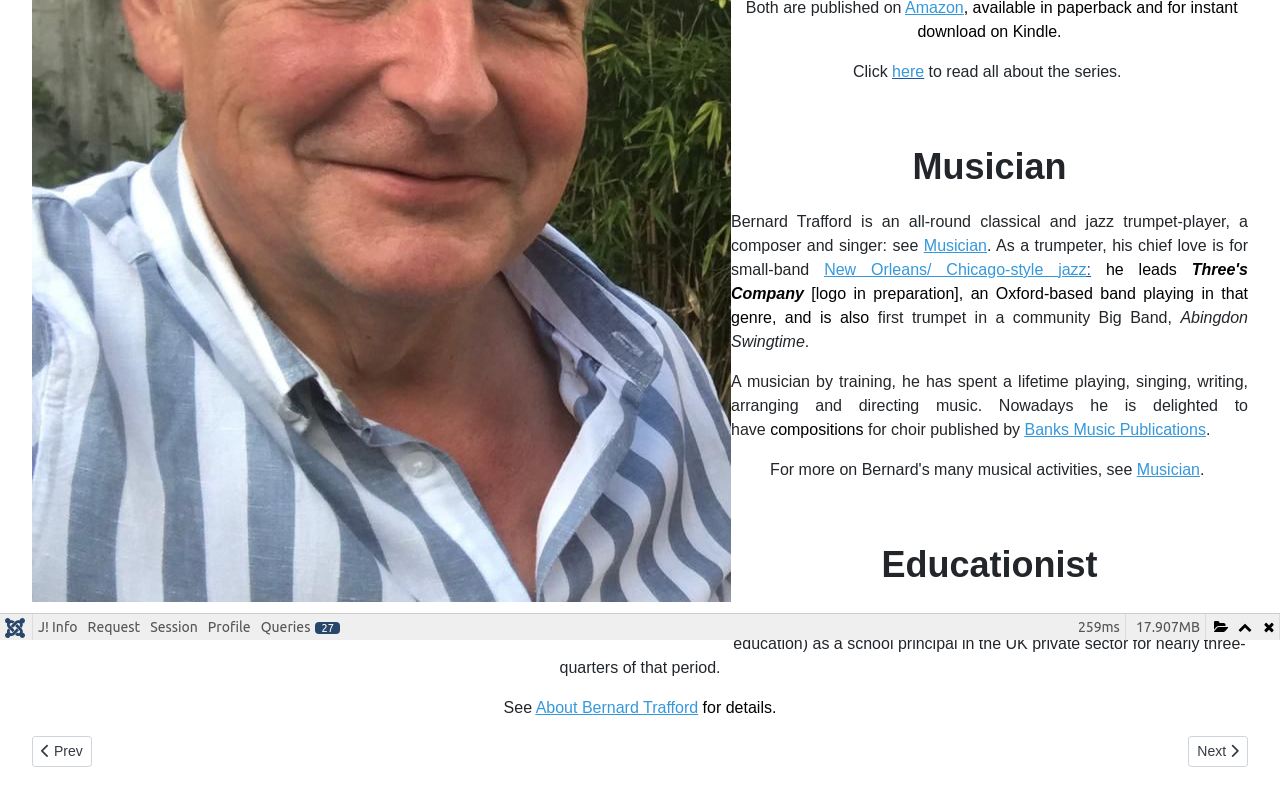Find the bounding box of the UI element described as follows: "Buy On Amazon".

None